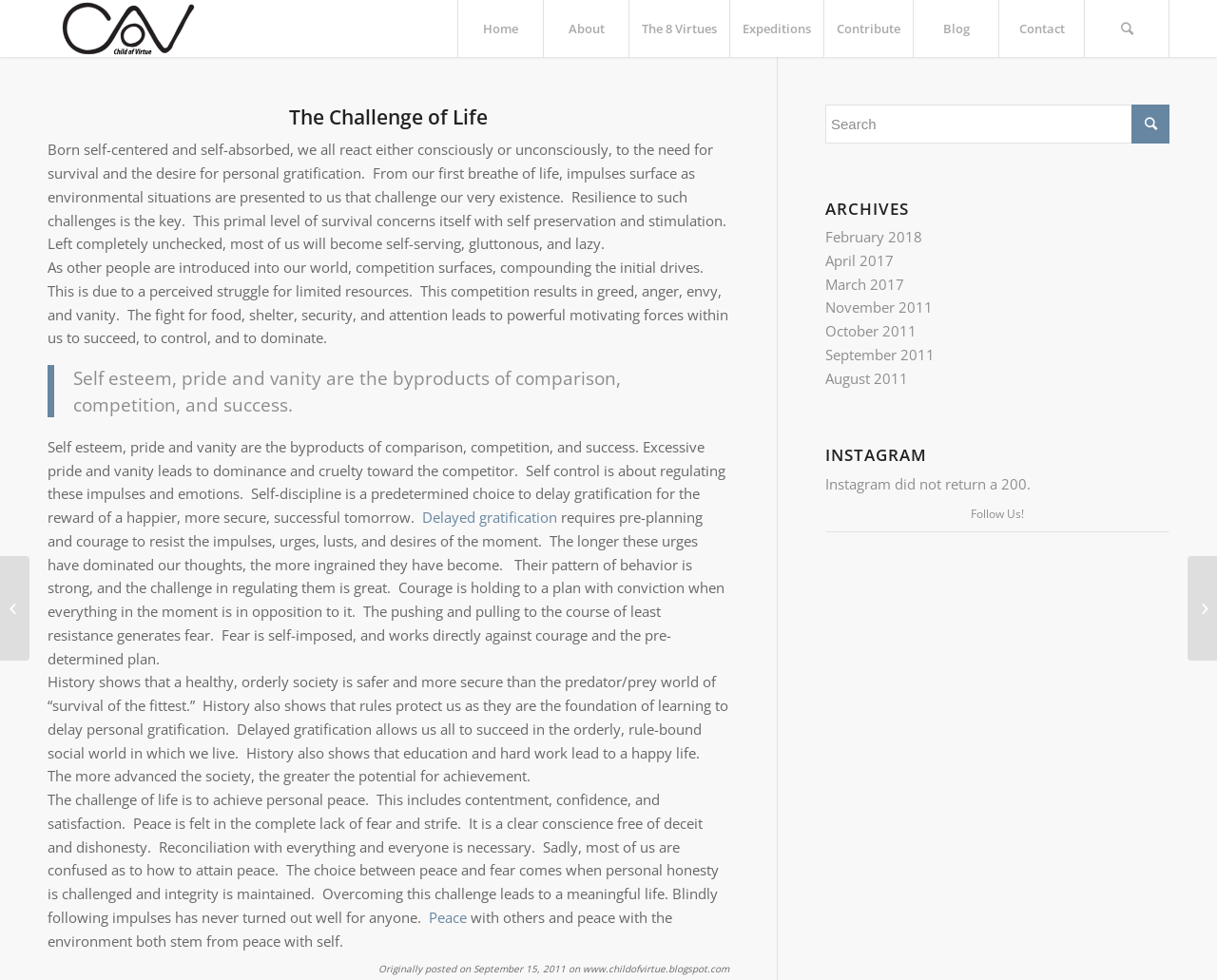Please find and report the bounding box coordinates of the element to click in order to perform the following action: "Follow the 'Child of Virtue' link". The coordinates should be expressed as four float numbers between 0 and 1, in the format [left, top, right, bottom].

[0.039, 0.0, 0.172, 0.058]